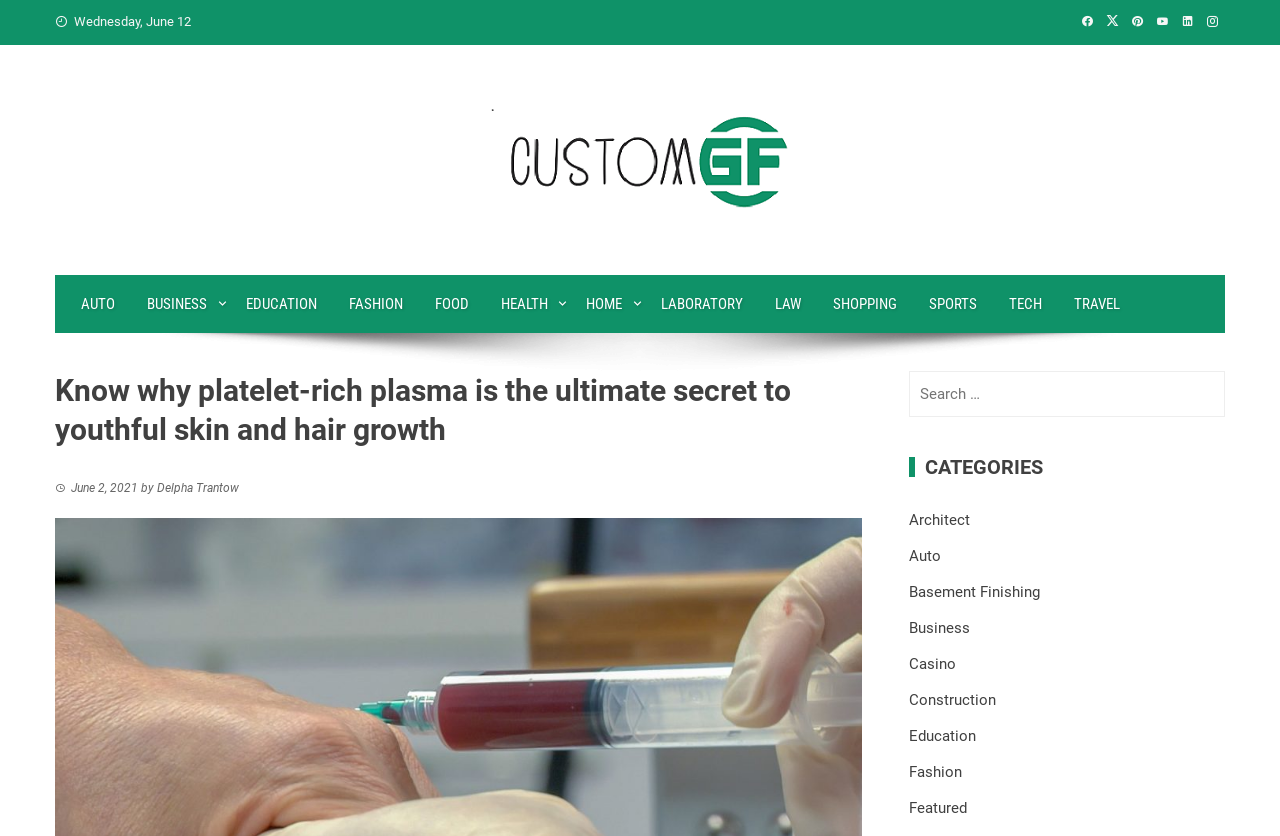What is the theme of the article?
Please describe in detail the information shown in the image to answer the question.

I deduced the theme of the article by looking at the heading 'Know why platelet-rich plasma is the ultimate secret to youthful skin and hair growth', which suggests that the article is about skin and hair growth.